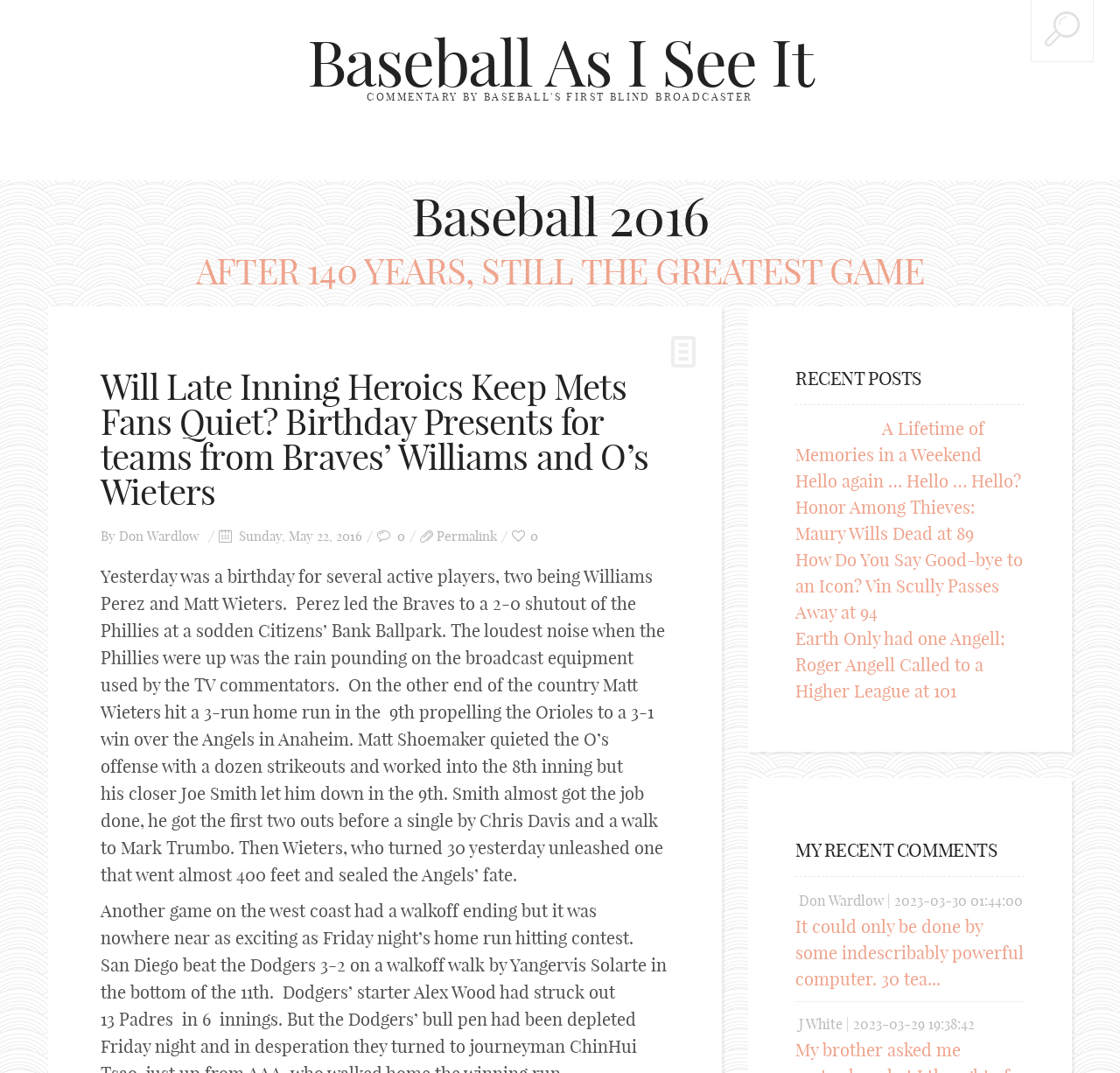Please identify the webpage's heading and generate its text content.

Baseball As I See It